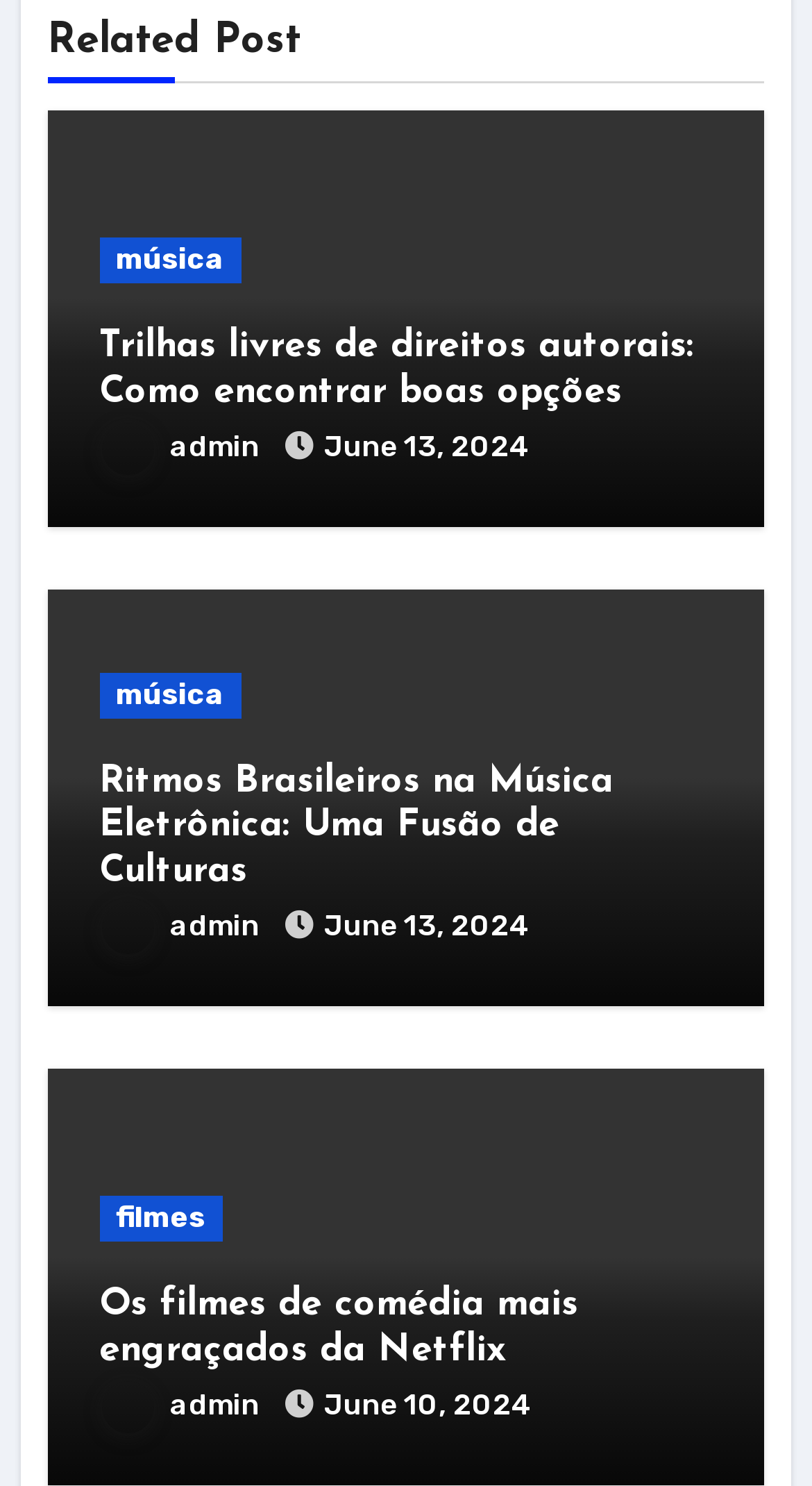How many categories are mentioned in the webpage?
Provide a detailed answer to the question using information from the image.

The webpage mentions three categories: música, filmes, and Trilhas livres de direitos autorais, which suggests that there are three categories mentioned in the webpage.